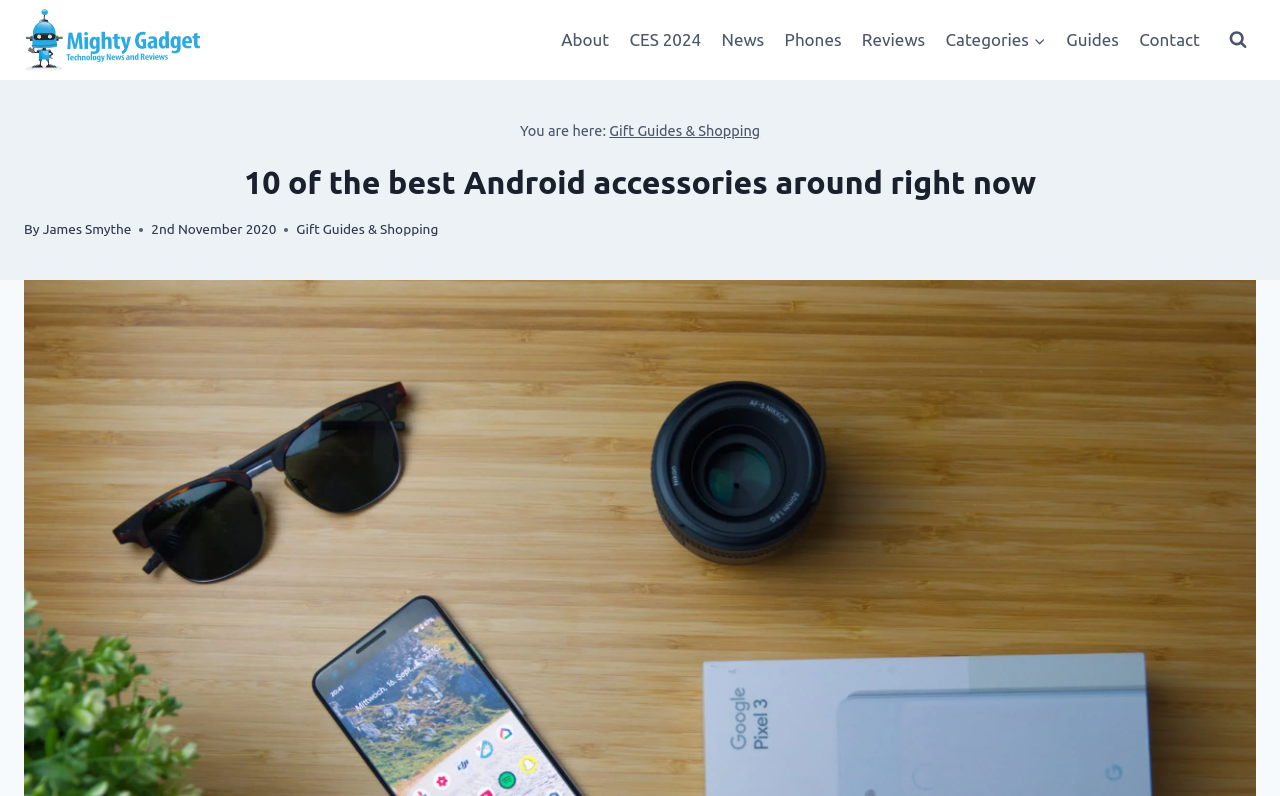What is the name of the blog?
Look at the image and construct a detailed response to the question.

I found the name of the blog by looking at the top-left corner of the webpage, where there is a link with the text 'Mighty Gadget Blog: UK Technology News and Reviews'.